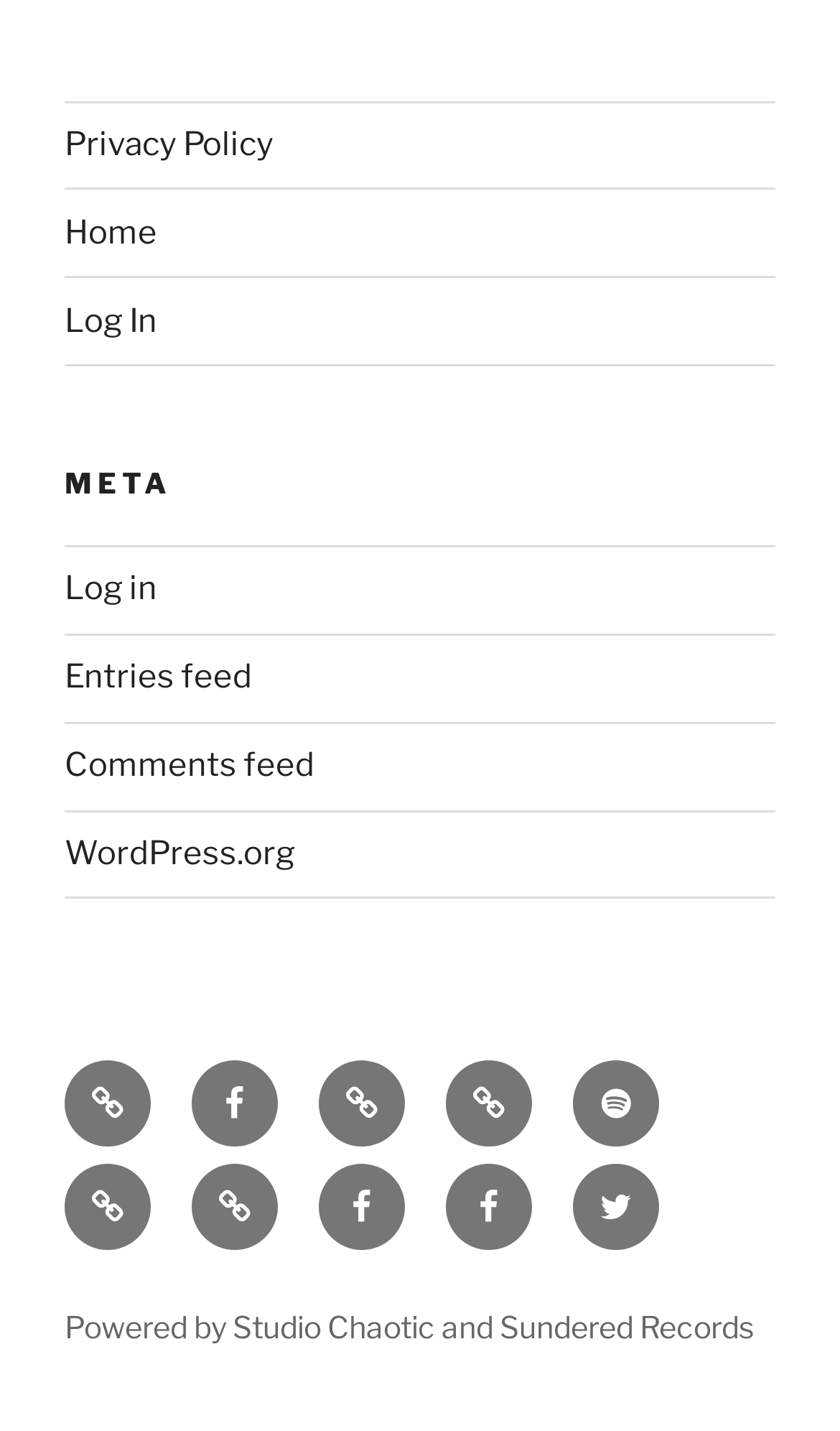What is the last link in the 'Footer' section?
Based on the image, answer the question with as much detail as possible.

The last link in the 'Footer' section is 'Powered by Studio Chaotic and Sundered Records', which is located at the bottom of the webpage and provides information about the website's creators.